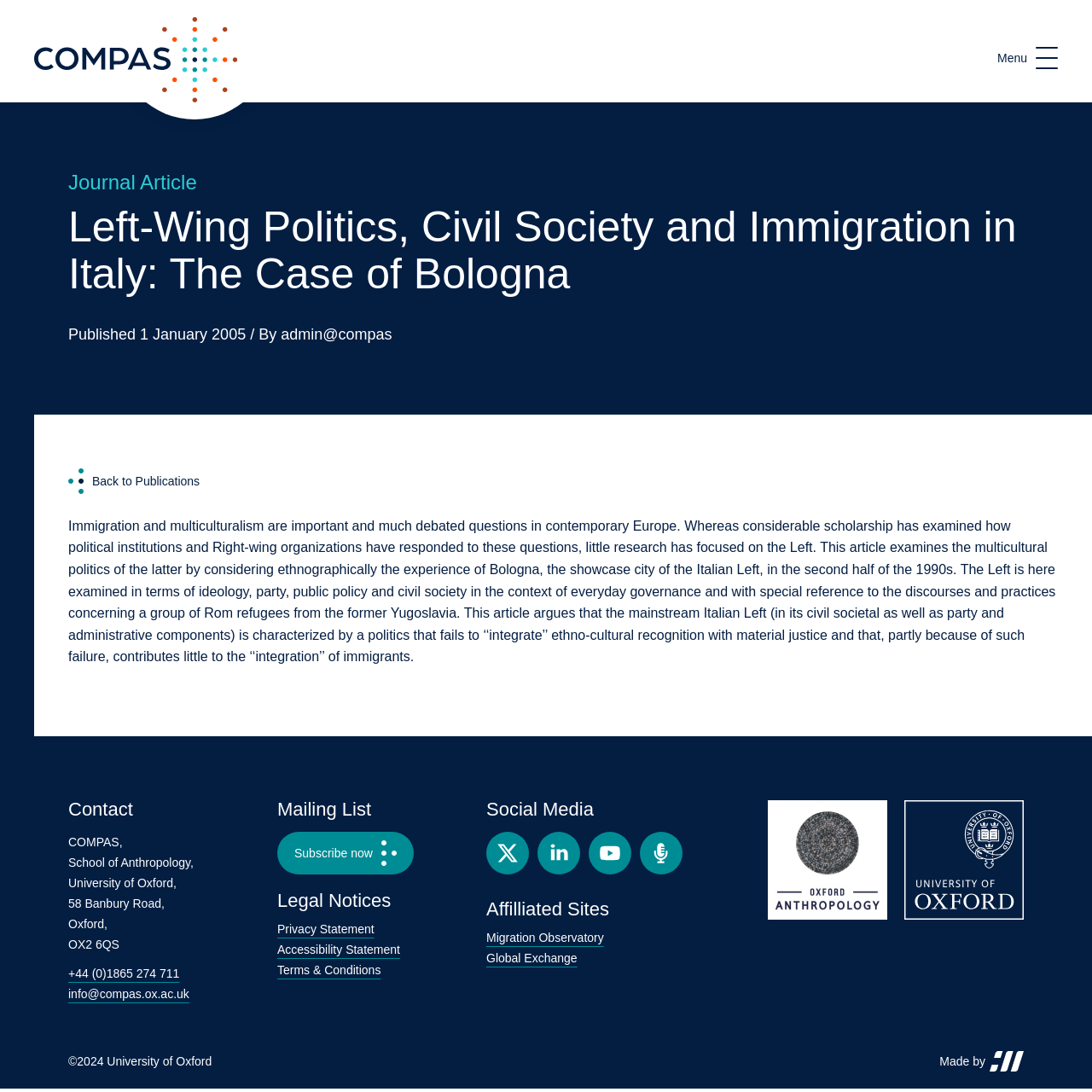Kindly determine the bounding box coordinates for the clickable area to achieve the given instruction: "Back to Publications".

[0.062, 0.409, 0.183, 0.472]